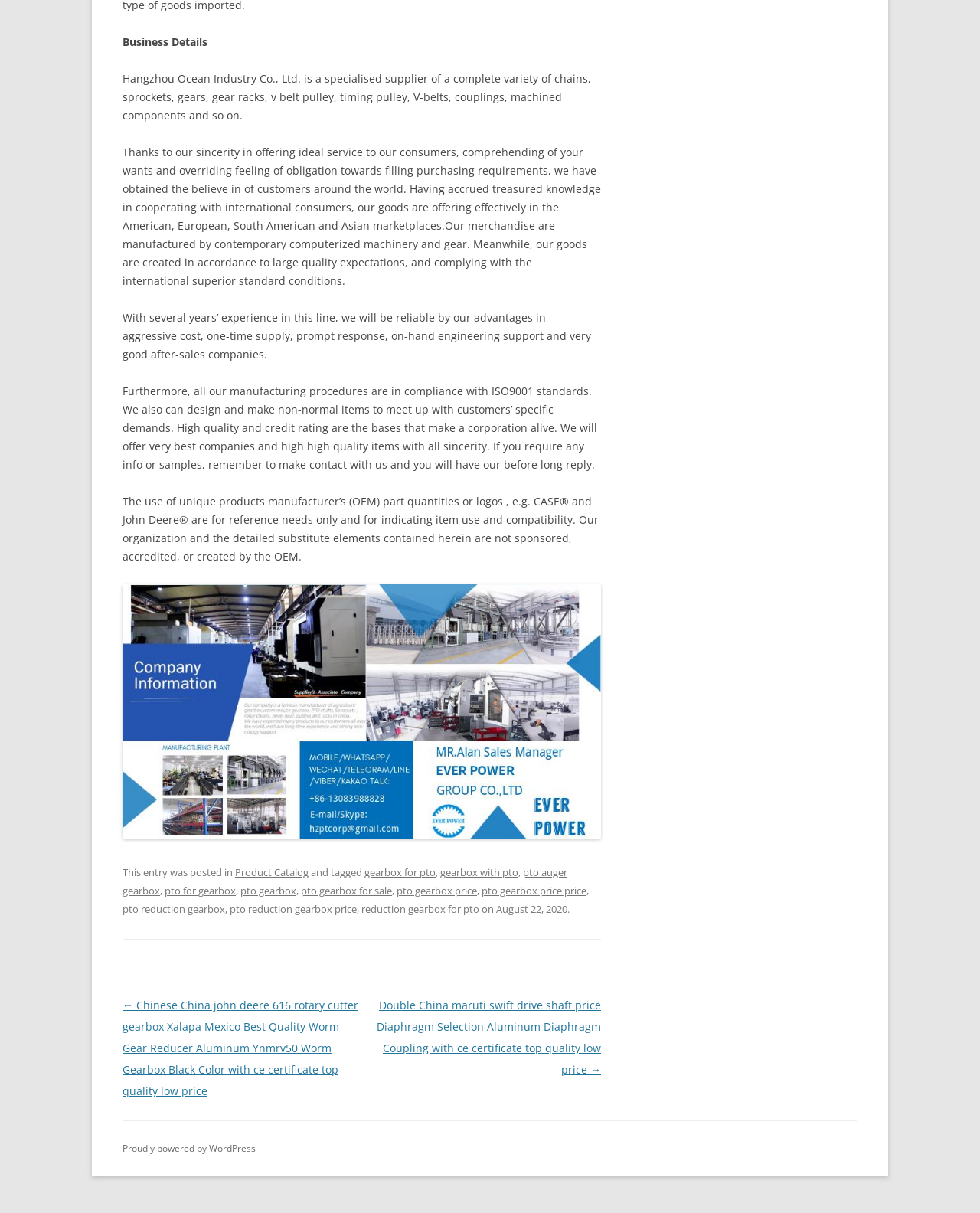Provide the bounding box coordinates for the specified HTML element described in this description: "pto gearbox price price". The coordinates should be four float numbers ranging from 0 to 1, in the format [left, top, right, bottom].

[0.491, 0.729, 0.598, 0.74]